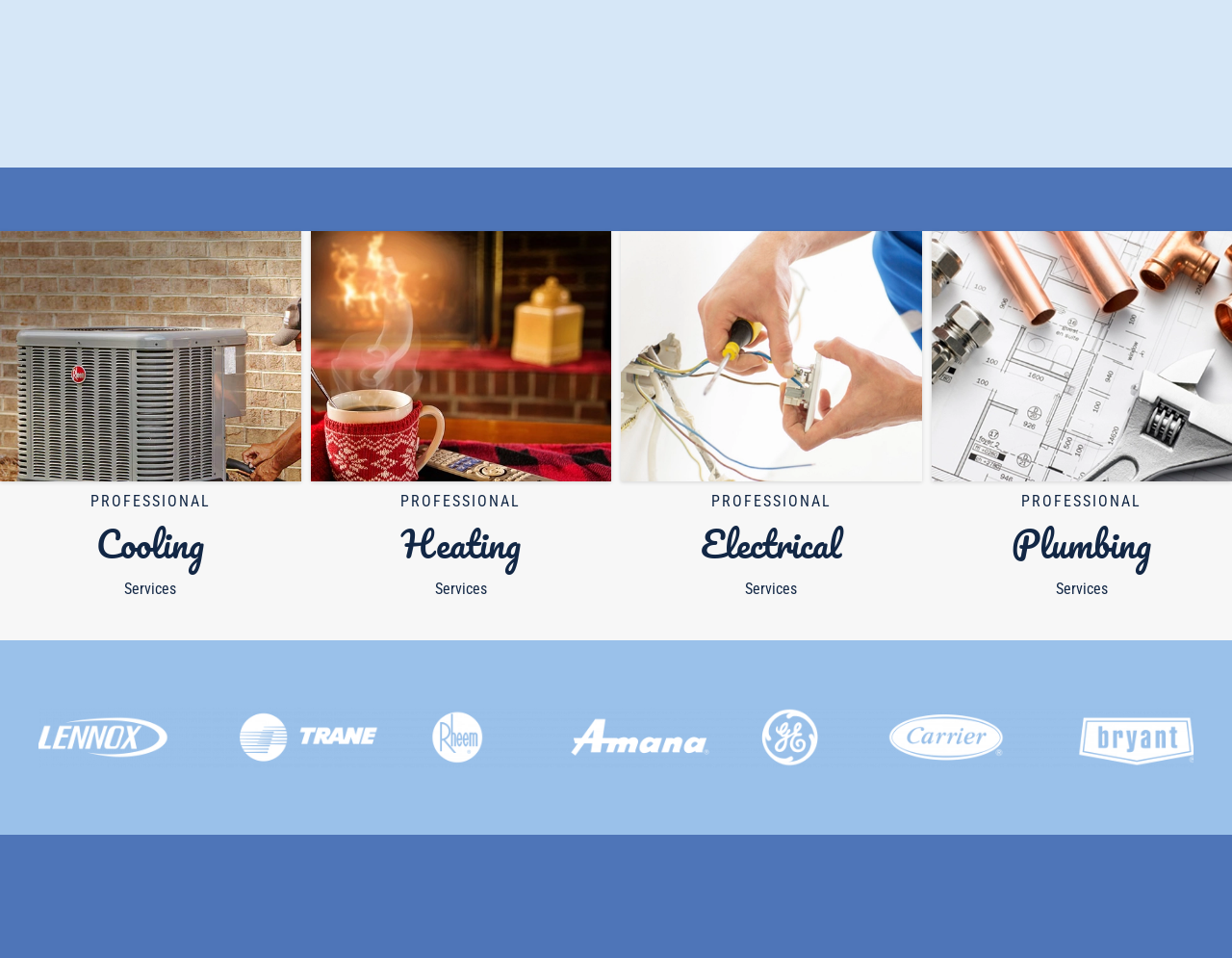Identify the bounding box coordinates for the region to click in order to carry out this instruction: "Explore Electrical Services". Provide the coordinates using four float numbers between 0 and 1, formatted as [left, top, right, bottom].

[0.569, 0.536, 0.683, 0.599]